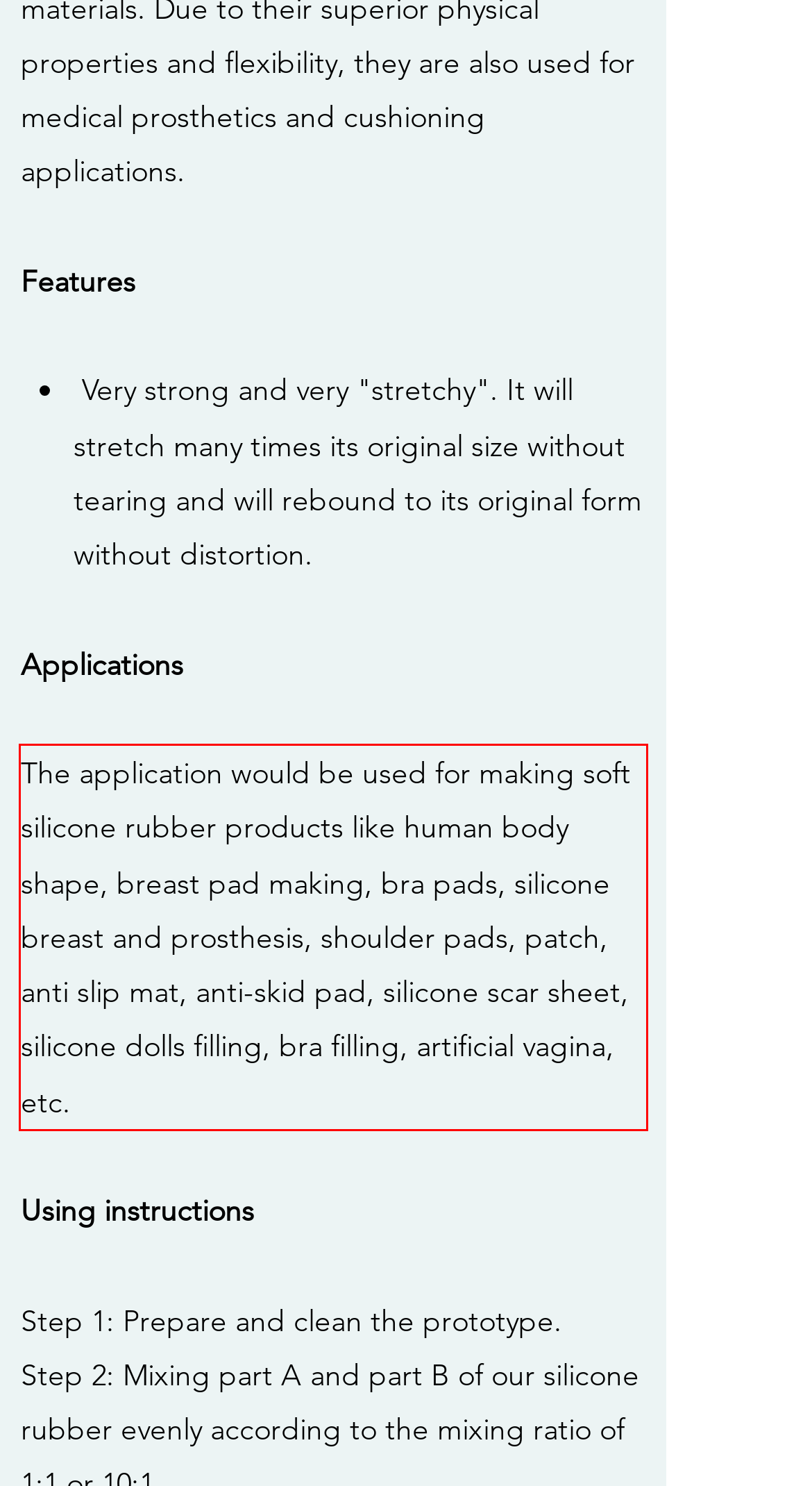Analyze the red bounding box in the provided webpage screenshot and generate the text content contained within.

The application would be used for making soft silicone rubber products like human body shape, breast pad making, bra pads, silicone breast and prosthesis, shoulder pads, patch, anti slip mat, anti-skid pad, silicone scar sheet, silicone dolls filling, bra filling, artificial vagina, etc.